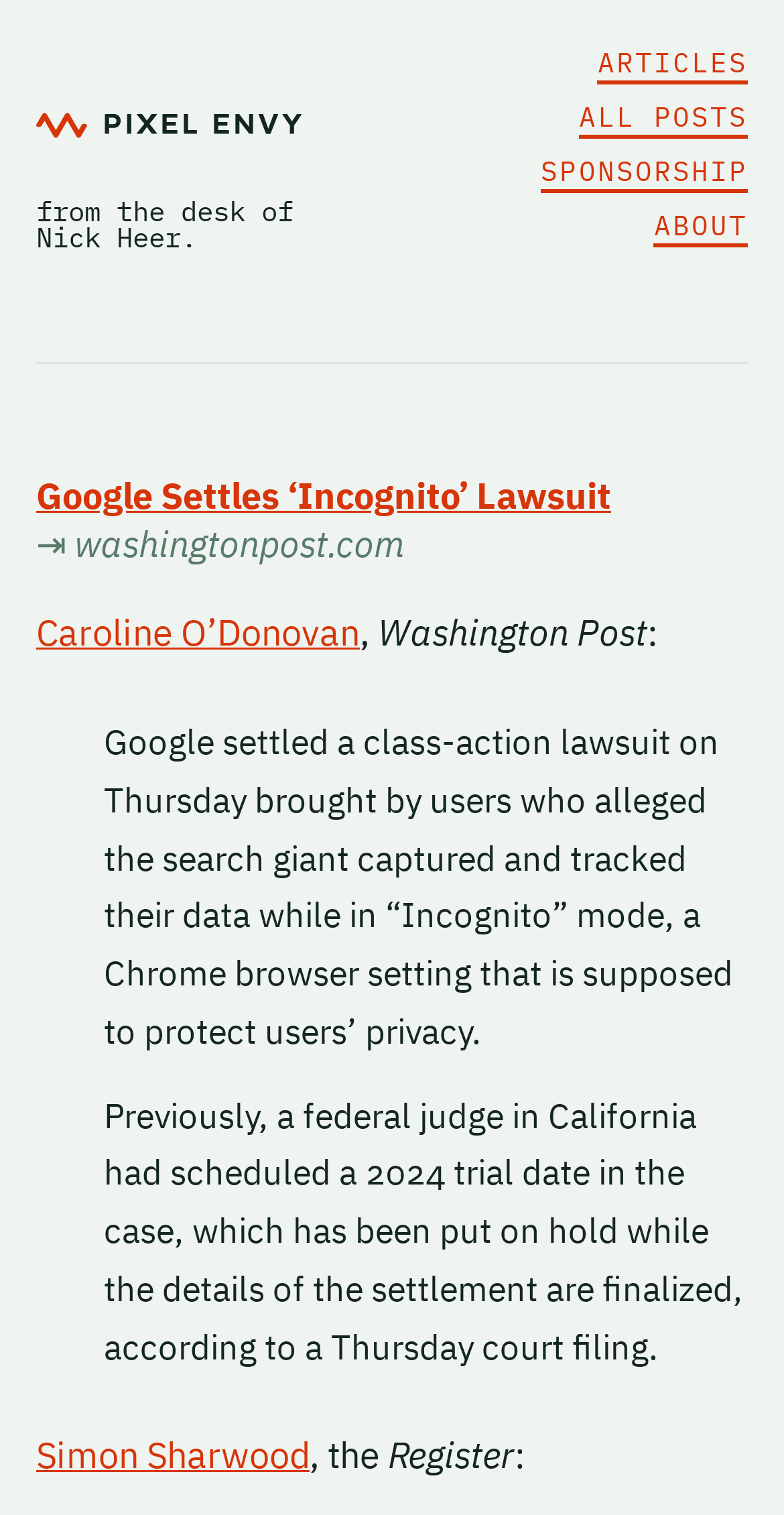Describe in detail what you see on the webpage.

The webpage appears to be an article page from Pixel Envy, a technology-focused website. At the top left corner, there is a logo of Pixel Envy, accompanied by the text "from the desk of" and the author's name, Nick Heer. 

On the top right corner, there are four navigation links: ARTICLES, ALL POSTS, SPONSORSHIP, and ABOUT. 

The main content of the webpage is an article about Google settling a class-action lawsuit related to its "Incognito" mode. The article title, "Google Settles ‘Incognito’ Lawsuit", is prominently displayed, followed by a link to the original source, washingtonpost.com. 

Below the title, there is a byline crediting Caroline O'Donovan from the Washington Post. The article text is presented in a blockquote format, spanning multiple paragraphs. The text describes the lawsuit and its settlement, including details about the case and the court's decision. 

At the bottom of the page, there is a mention of Simon Sharwood from The Register, with a link to the source.